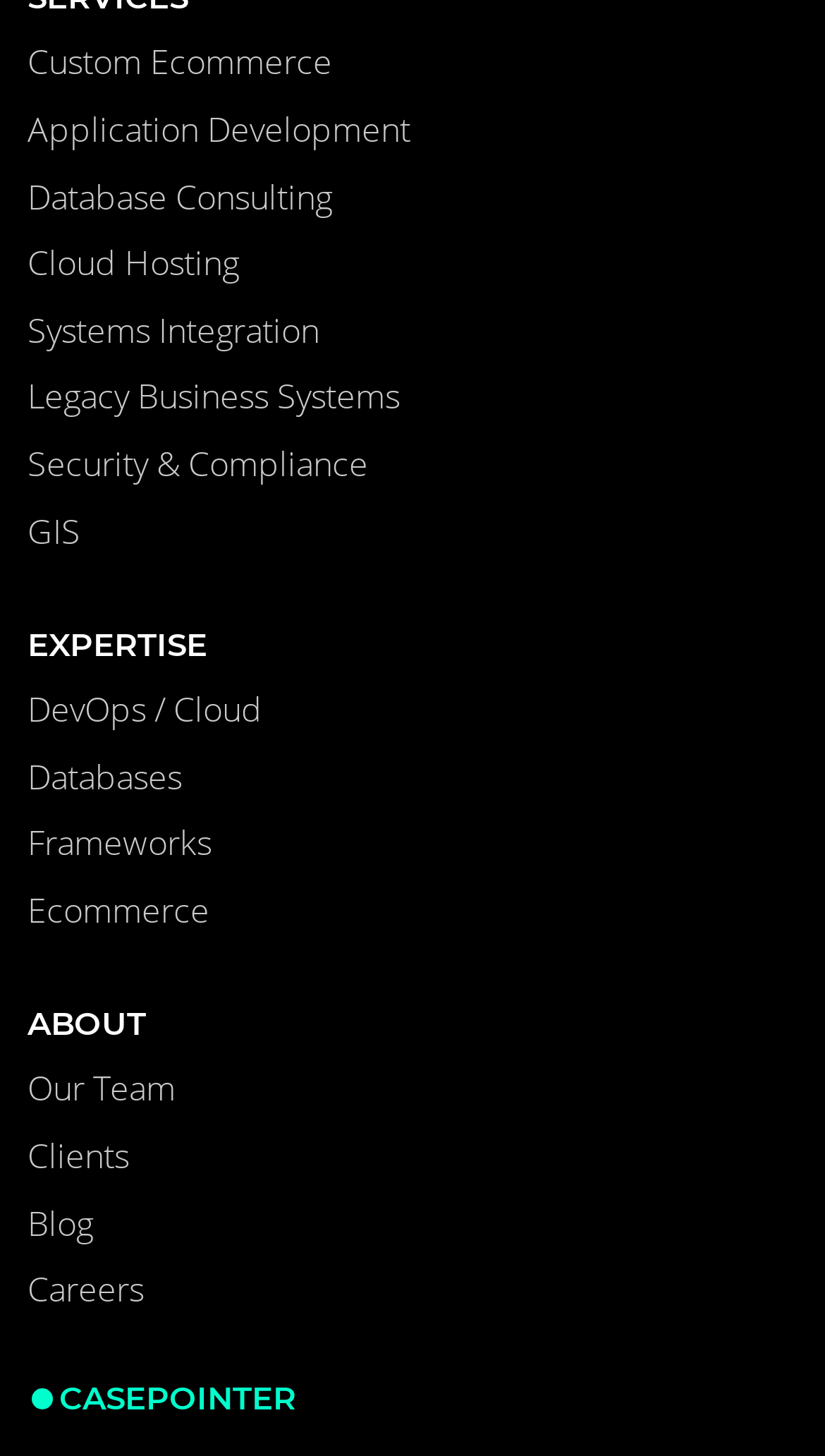Provide a short, one-word or phrase answer to the question below:
How many links are in the top navigation menu?

14